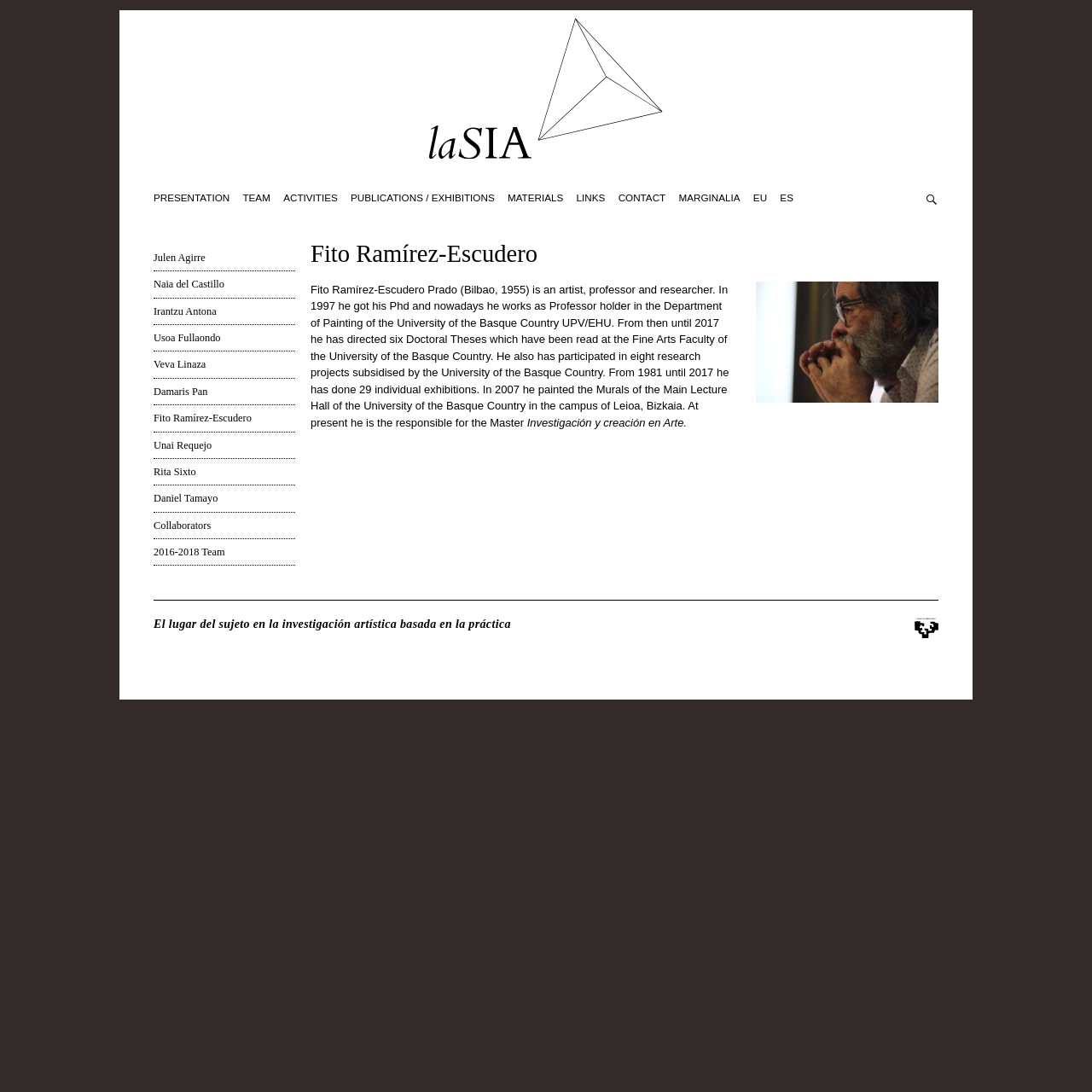Please determine the bounding box coordinates for the element that should be clicked to follow these instructions: "View recent posts".

None